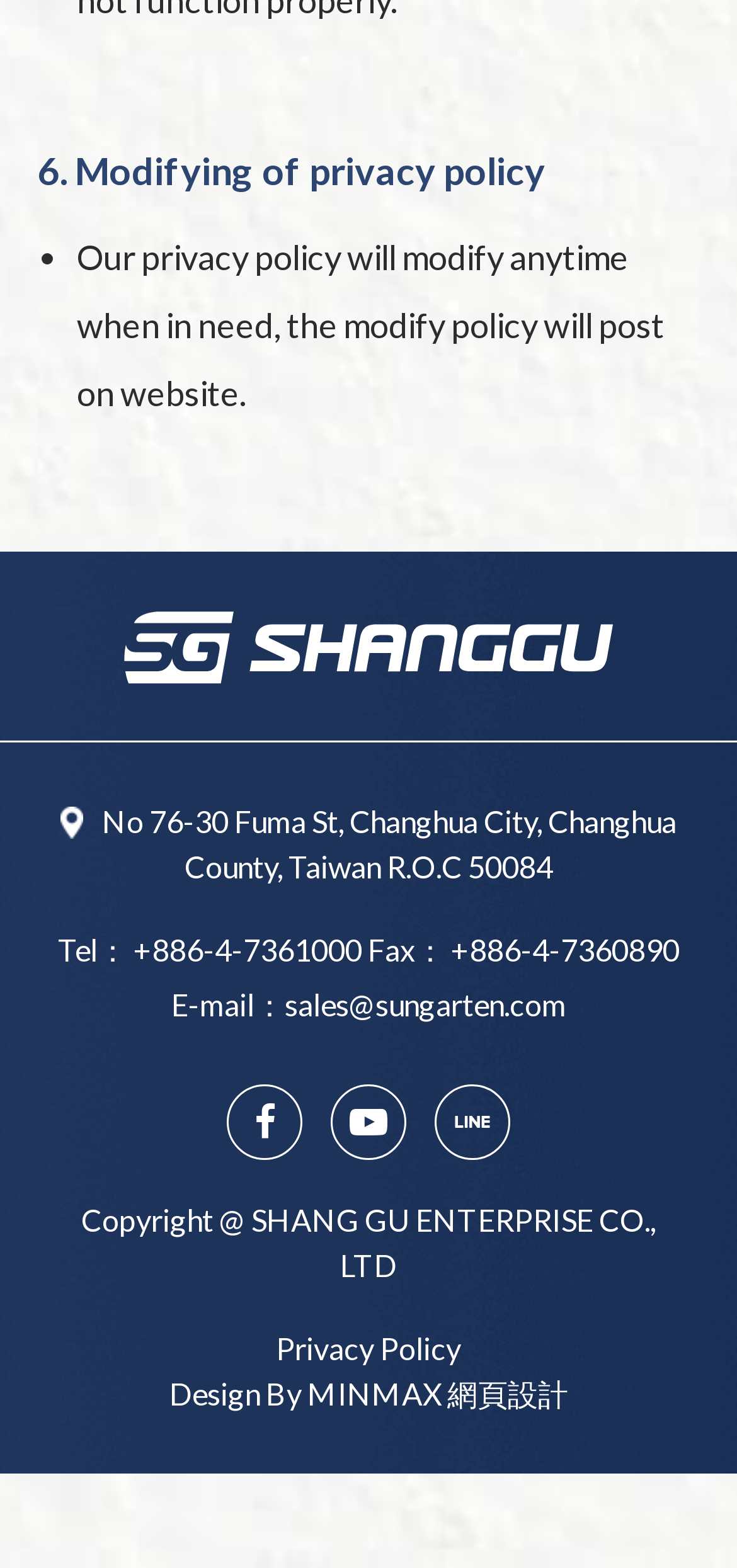What is the email address of the company?
From the details in the image, provide a complete and detailed answer to the question.

The email address can be found in the link element with ID 196, which has the OCR text 'sales@sungarten.com'.